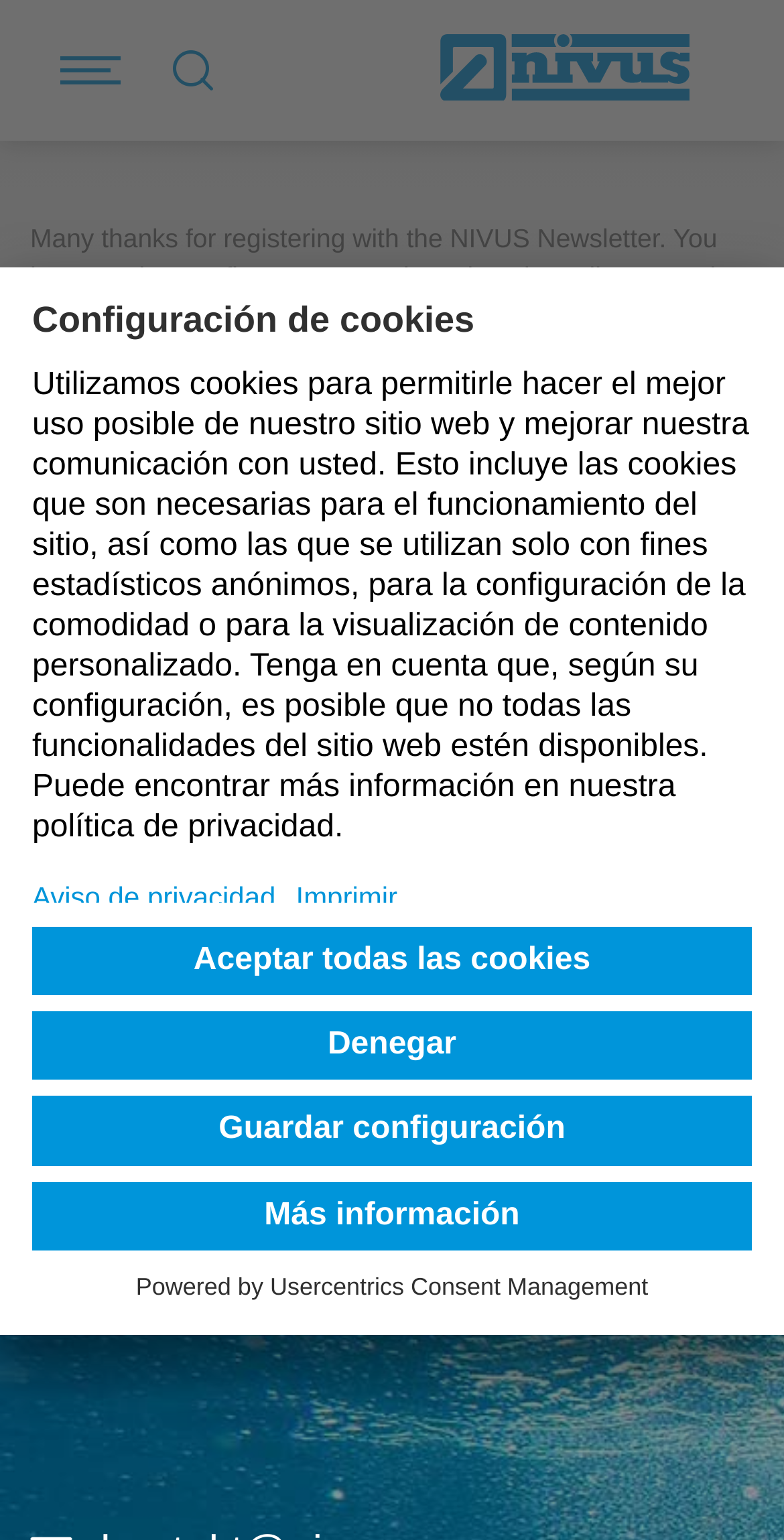Provide an in-depth caption for the contents of the webpage.

The webpage is a newsletter registration success page for Nivus. At the top left corner, there is a button with an icon. Next to it, on the top right, there is a link with an image. Below these elements, there are multiple hidden links, likely part of a navigation menu.

The main content of the page is divided into two sections. The first section has a heading that thanks the user for registering with the NIVUS Newsletter. It explains that the user needs to confirm their subscription by responding to an email sent to their email address. The text is followed by a message from the NIVUS Team and a postscript that provides an unsubscribe link.

The second section has a static text that says "Suscribirse al boletín" (Subscribe to the newsletter) and a textbox to enter an email address. Below the textbox, there is a button to submit the email address.

On the bottom left, there is a button to open the privacy settings. When clicked, a modal dialog appears with a heading "Configuración de cookies" (Cookie Settings). The dialog explains that the website uses cookies for various purposes, including necessary, functional, and statistical cookies. The user can configure their cookie settings using switches and buttons. There are also links to open the privacy policy and print the settings.

At the very bottom of the page, there is a static text that says "Powered by" followed by a link to Usercentrics Consent Management.